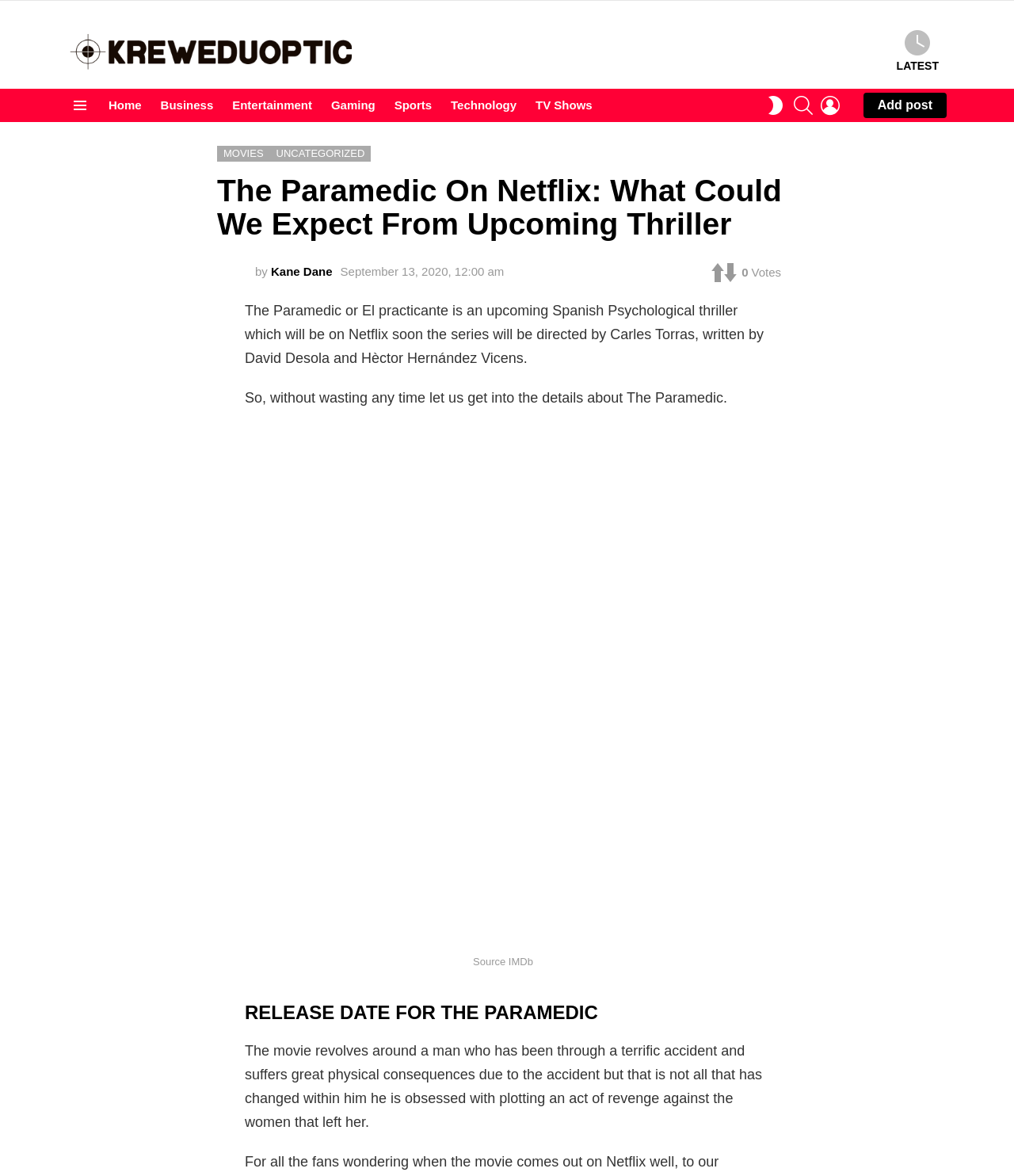Please locate the clickable area by providing the bounding box coordinates to follow this instruction: "Read more about 'The Paramedic' series".

[0.241, 0.258, 0.753, 0.312]